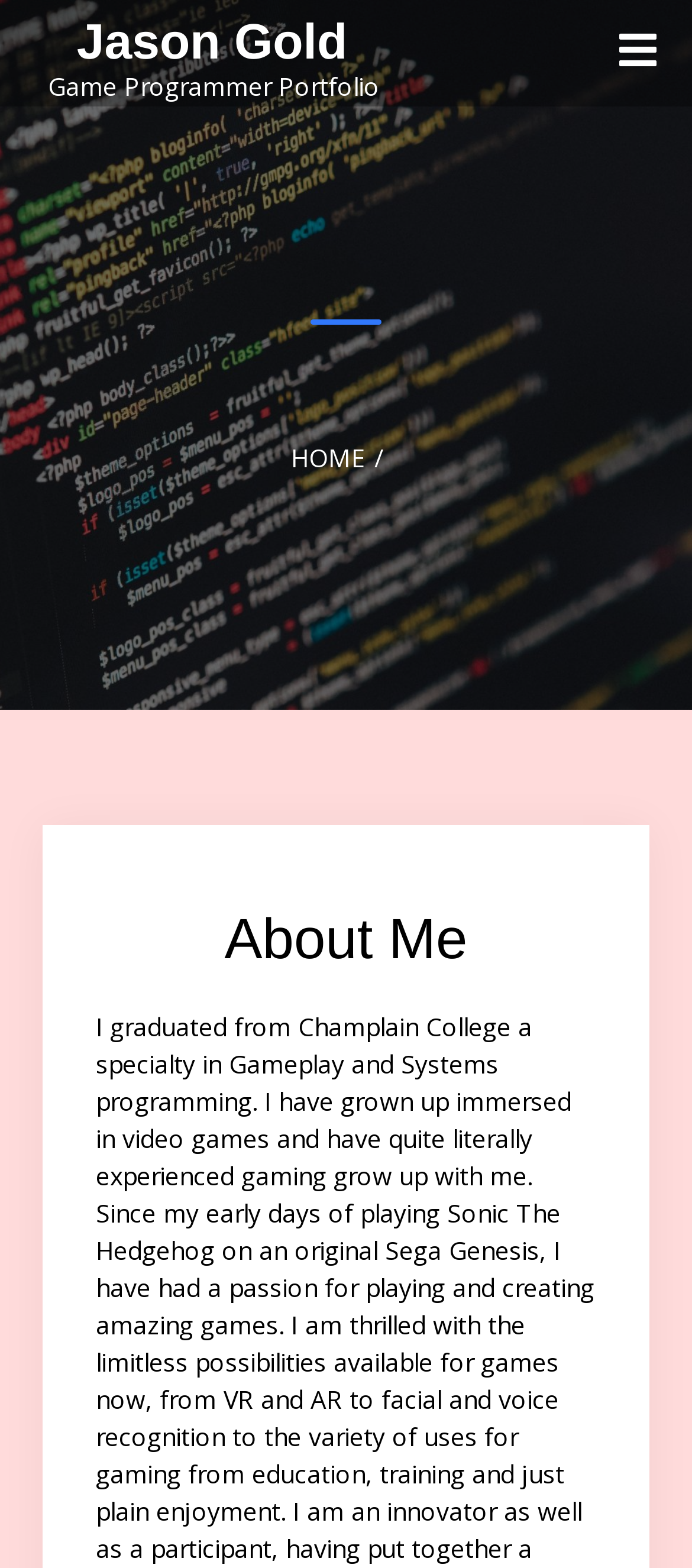Identify the bounding box for the UI element that is described as follows: "parent_node: Jason Gold".

[0.895, 0.011, 0.949, 0.052]